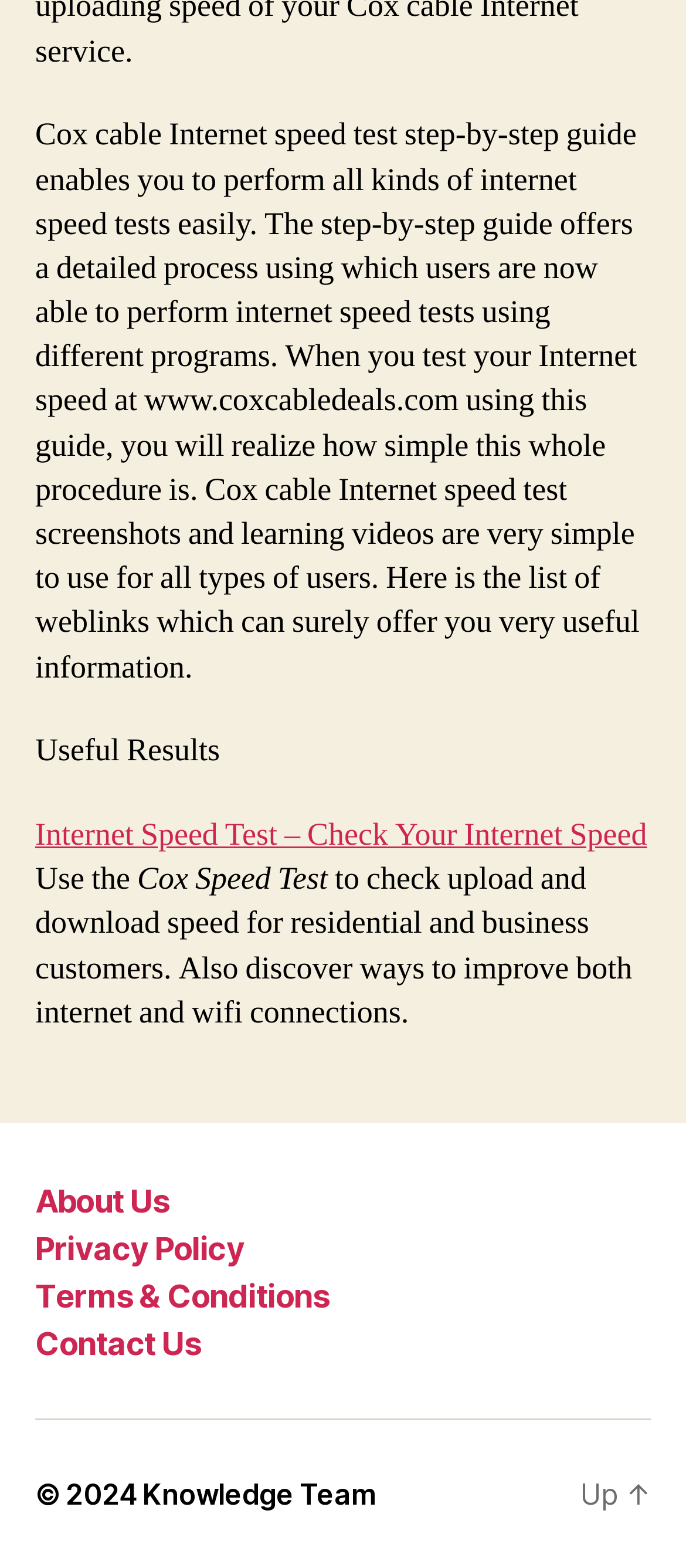Using the information in the image, give a comprehensive answer to the question: 
What are the types of users that can use the Cox cable Internet speed test?

The Cox cable Internet speed test is designed to be simple to use for all types of users, as stated in the static text 'Cox cable Internet speed test screenshots and learning videos are very simple to use for all types of users.'